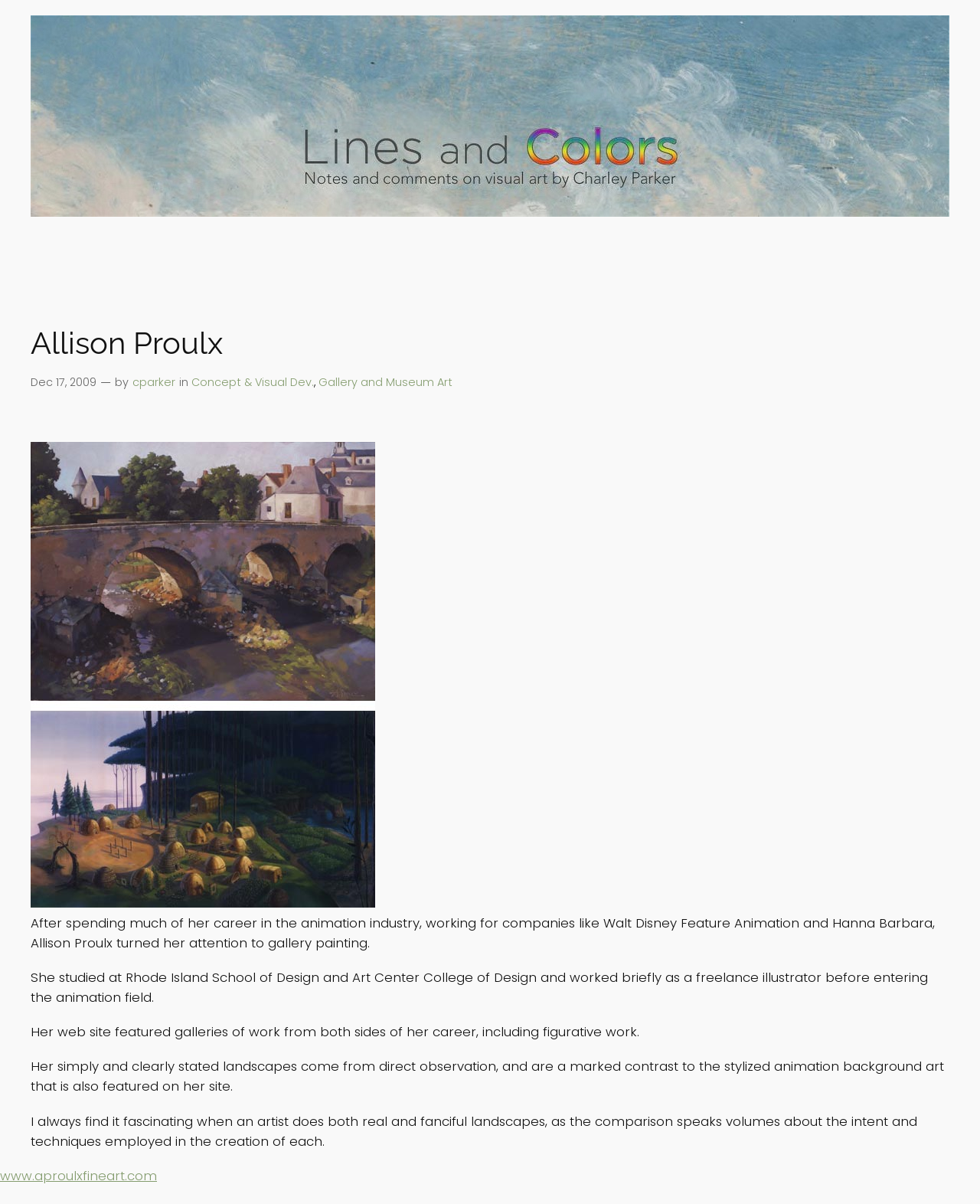Refer to the screenshot and answer the following question in detail:
What type of art does Allison Proulx create?

The webpage mentions that Allison Proulx's website features galleries of work from both sides of her career, including figurative work. This suggests that she creates figurative art, which is a type of art that represents the human figure.